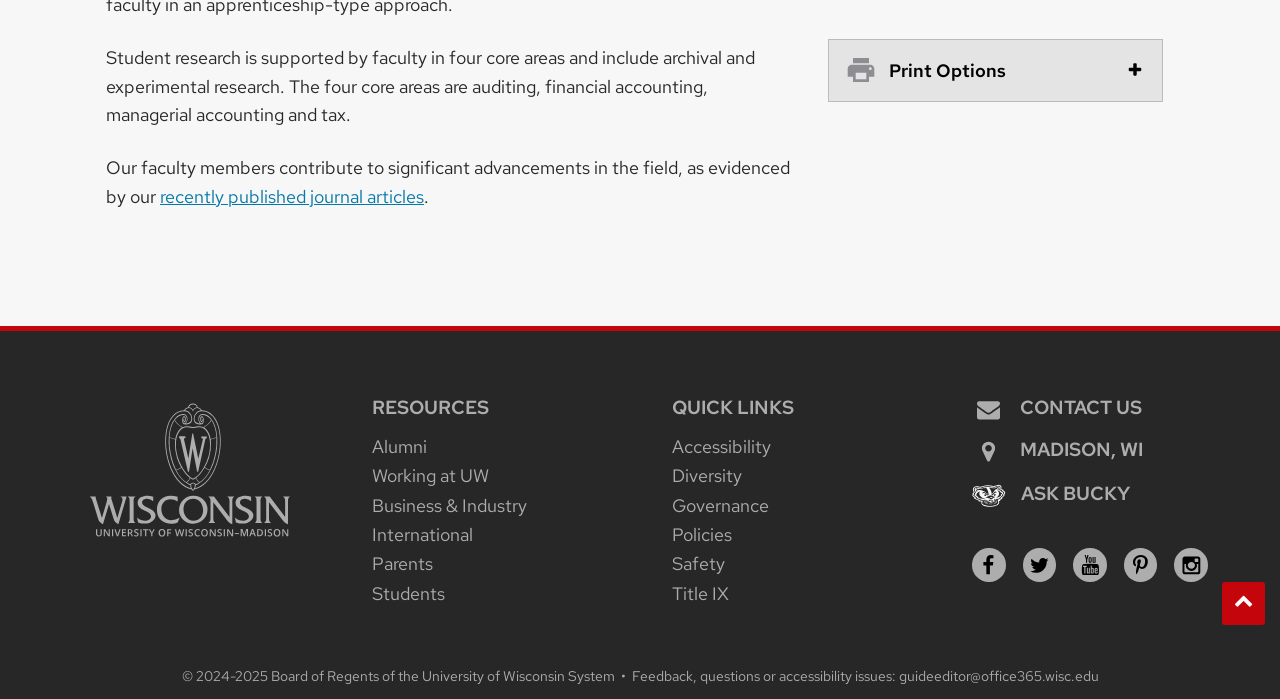Predict the bounding box coordinates for the UI element described as: "recently published journal articles". The coordinates should be four float numbers between 0 and 1, presented as [left, top, right, bottom].

[0.125, 0.265, 0.331, 0.298]